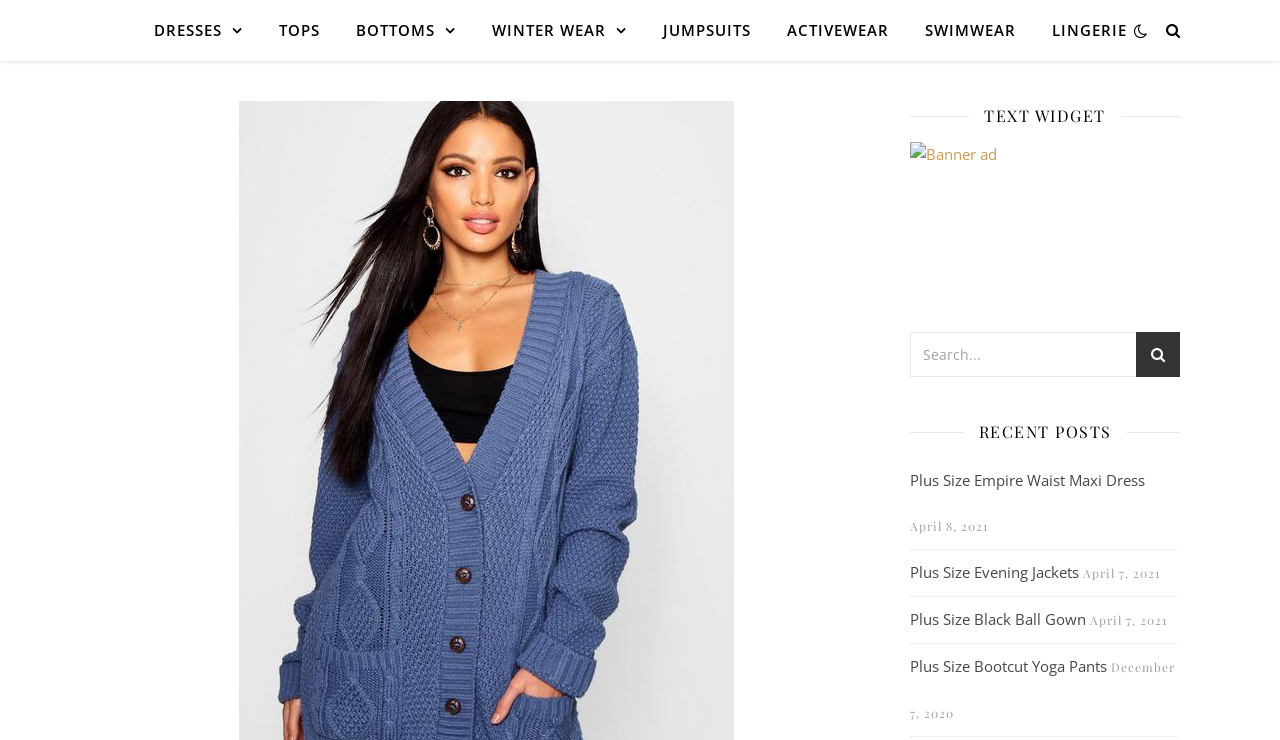Locate the bounding box coordinates of the element that needs to be clicked to carry out the instruction: "Search for a product". The coordinates should be given as four float numbers ranging from 0 to 1, i.e., [left, top, right, bottom].

[0.711, 0.449, 0.922, 0.509]